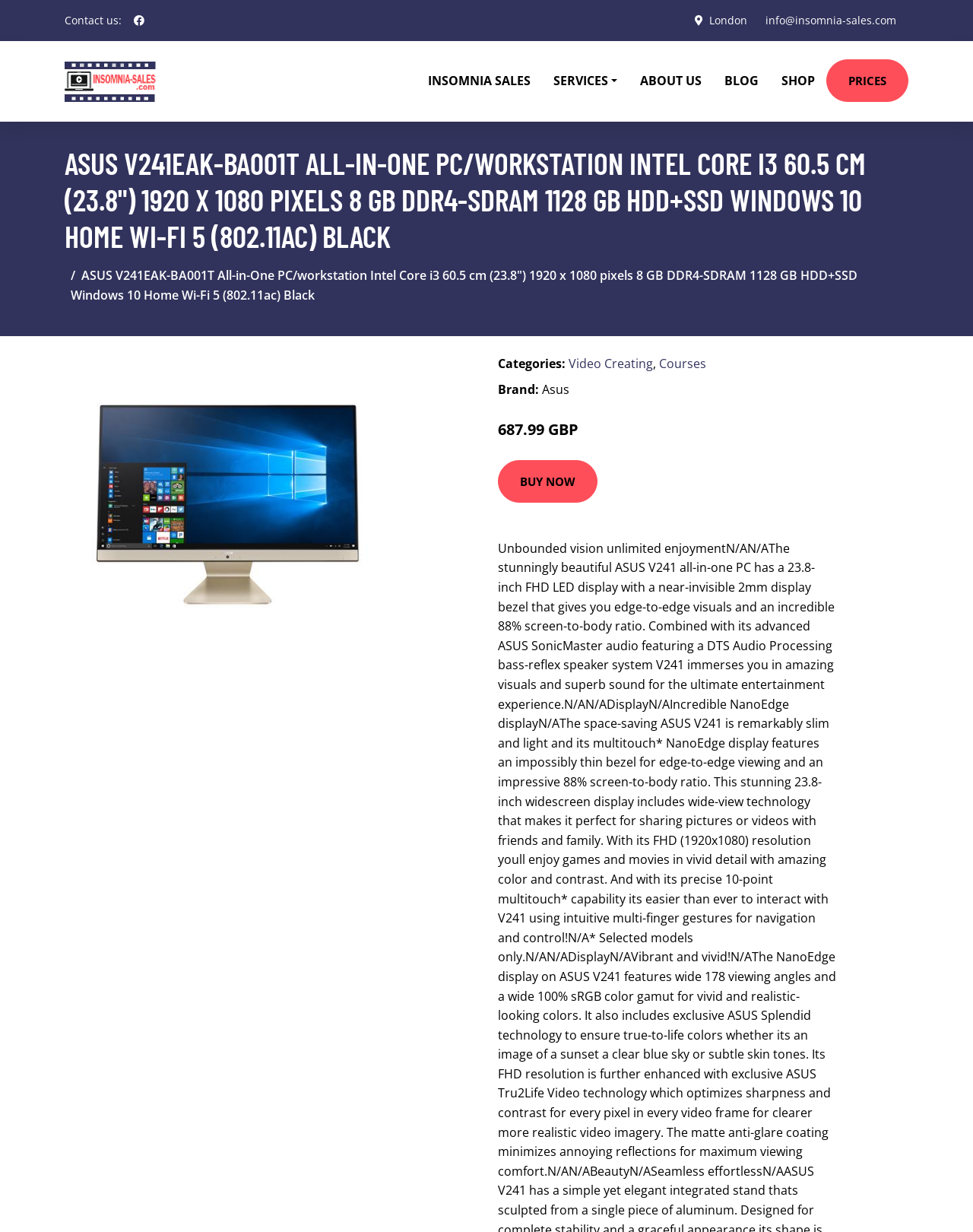Using the description "Courses", locate and provide the bounding box of the UI element.

[0.677, 0.288, 0.726, 0.302]